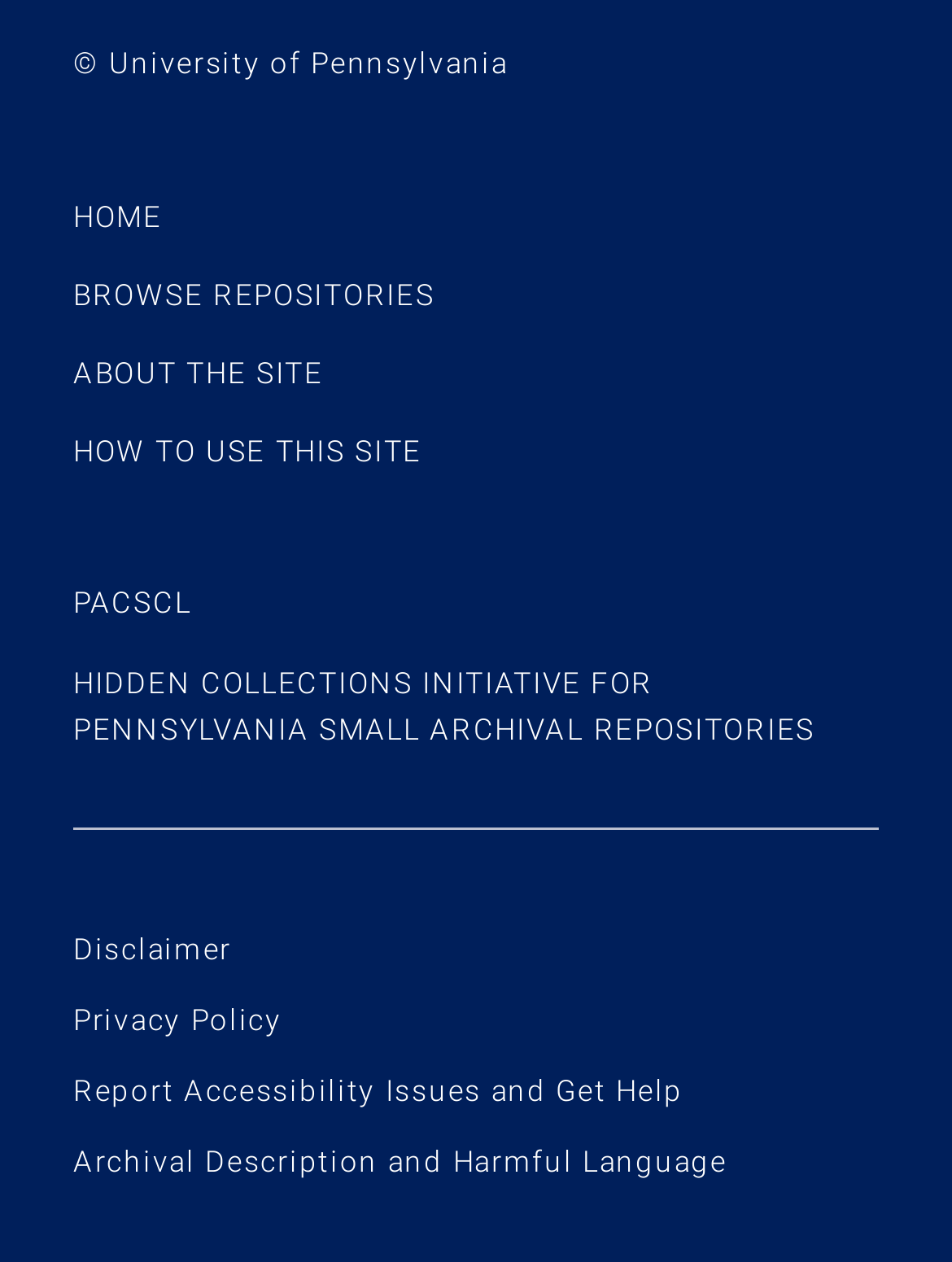Determine the bounding box coordinates of the area to click in order to meet this instruction: "Explore 'Planning a Wedding'".

None